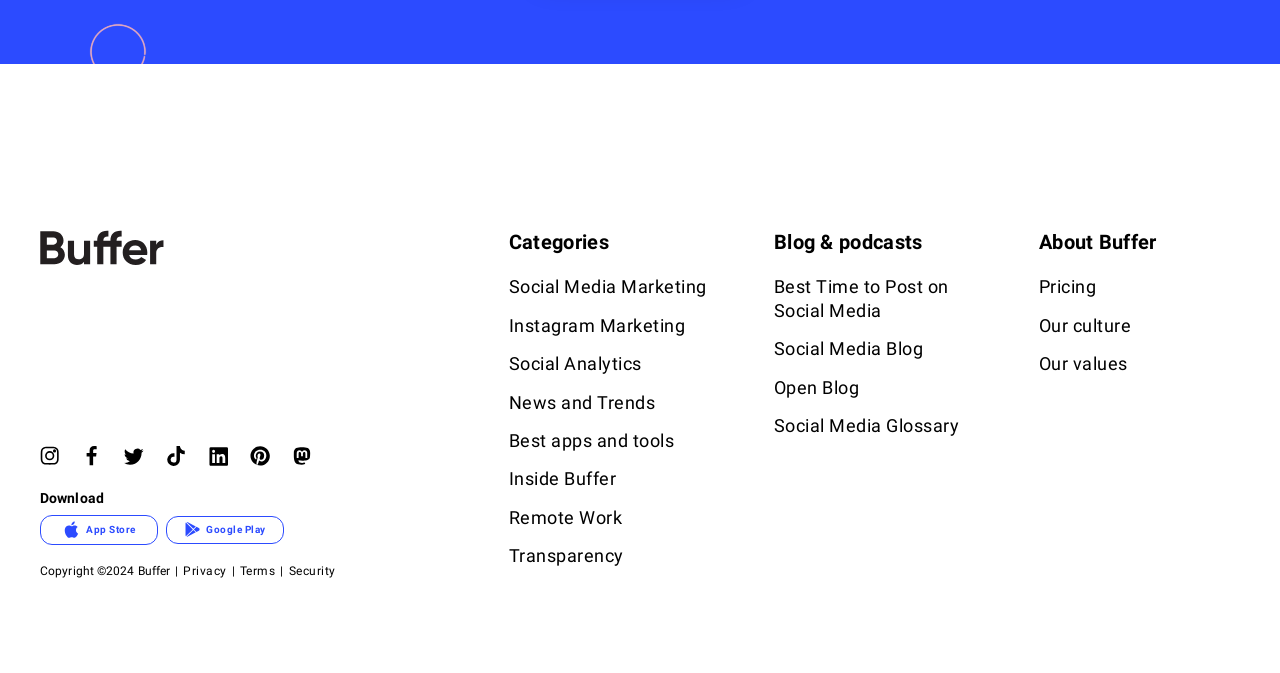Answer this question using a single word or a brief phrase:
What is the logo of the website?

Buffer